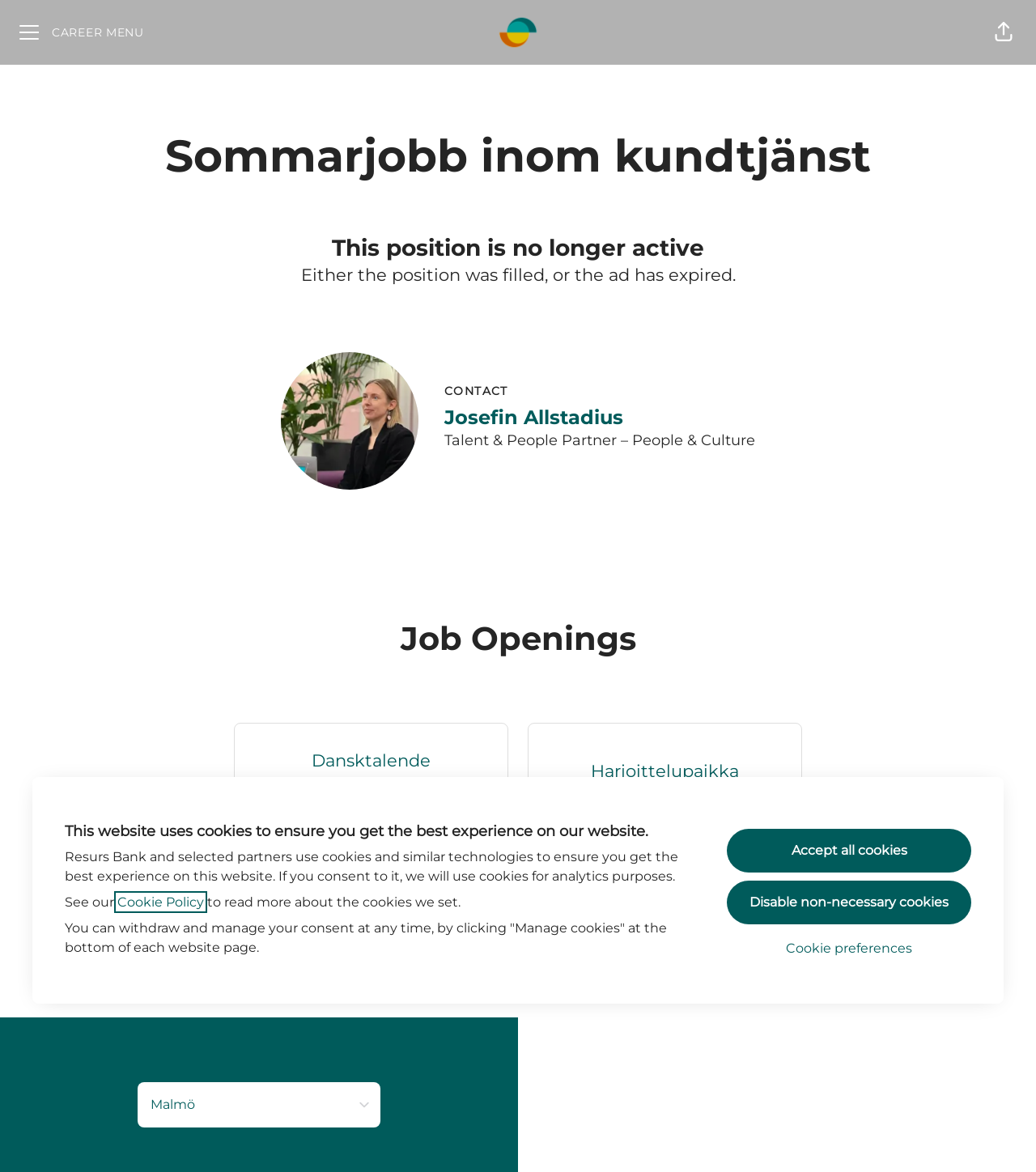Identify the coordinates of the bounding box for the element described below: "Cookie Policy". Return the coordinates as four float numbers between 0 and 1: [left, top, right, bottom].

[0.113, 0.763, 0.197, 0.776]